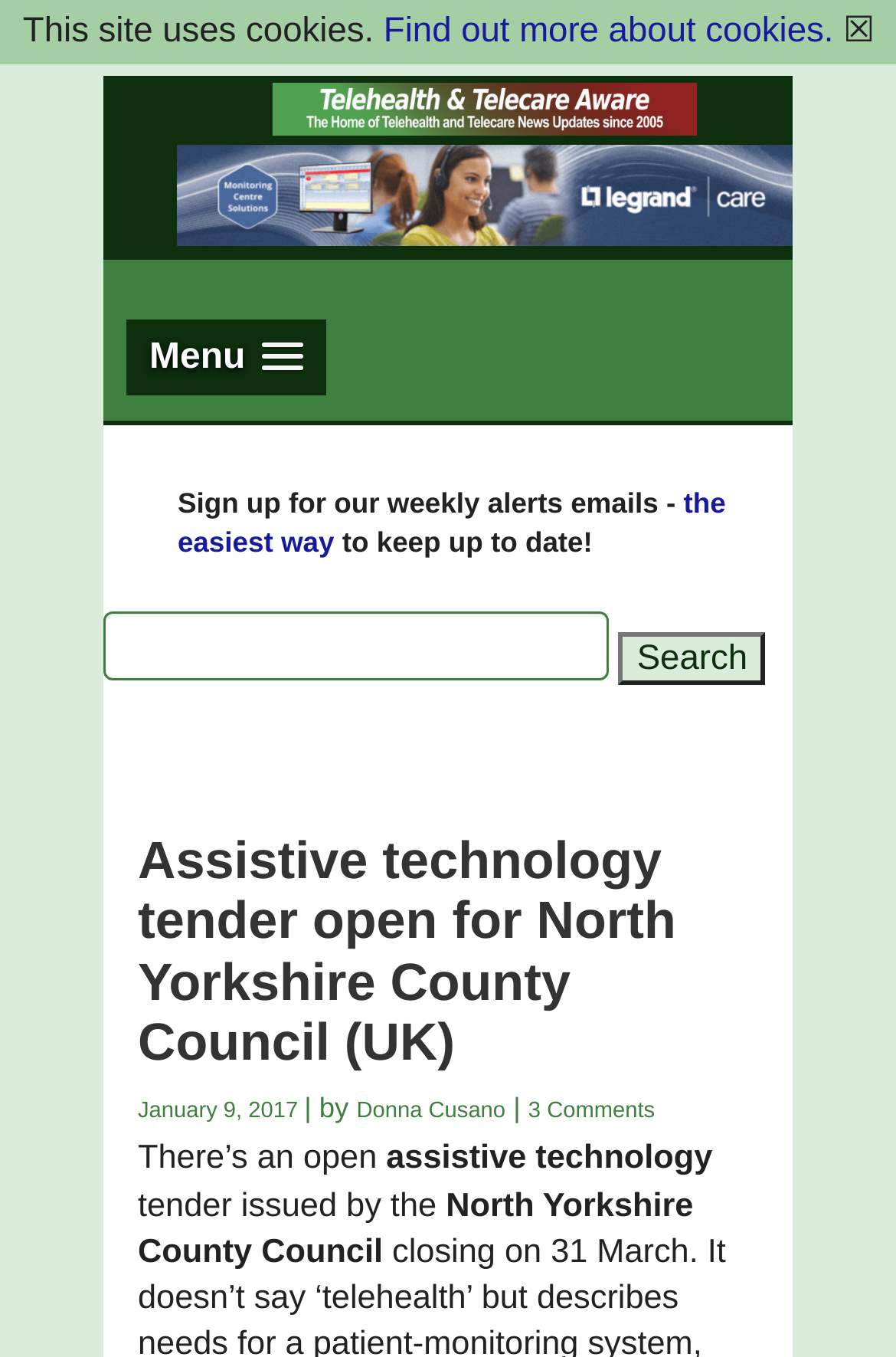Locate the bounding box coordinates of the segment that needs to be clicked to meet this instruction: "Search for something".

[0.115, 0.448, 0.885, 0.515]